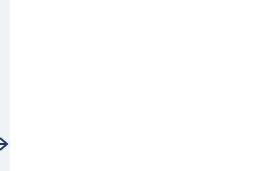What is the purpose of the yacht's design?
Answer the question with a single word or phrase derived from the image.

Ocean cruising